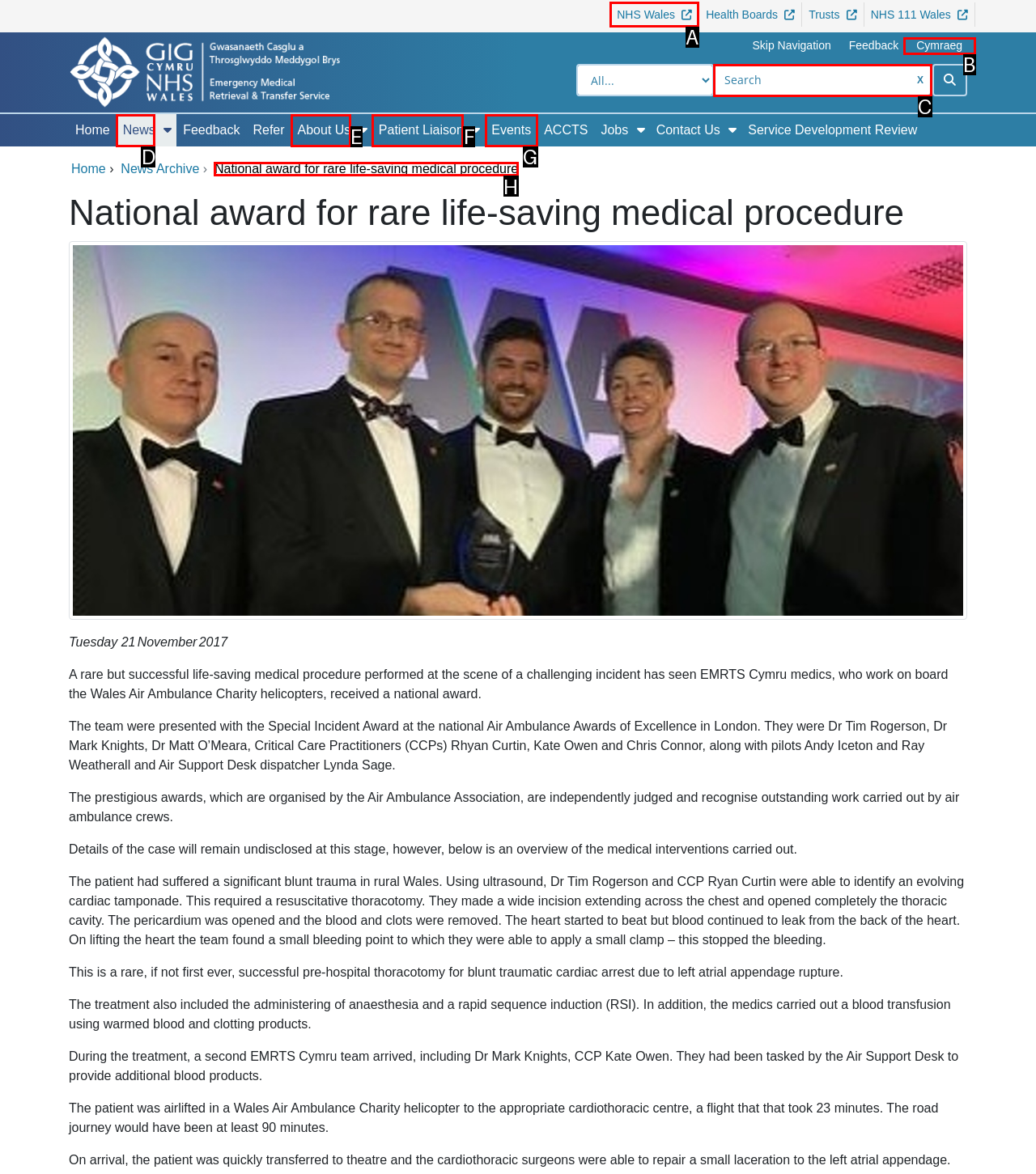Select the correct UI element to click for this task: Read about National award for rare life-saving medical procedure.
Answer using the letter from the provided options.

H